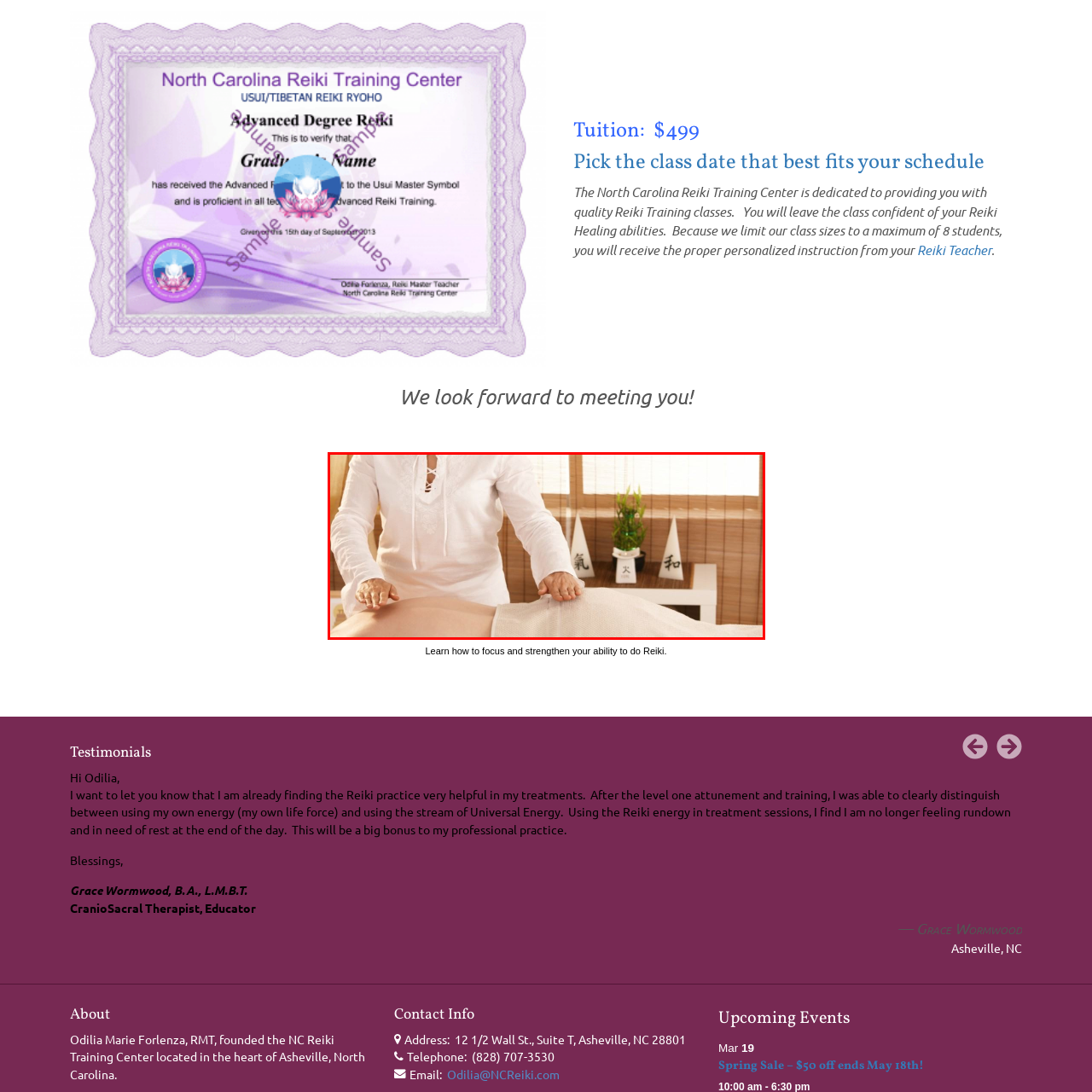What is the source of light in the room? Analyze the image within the red bounding box and give a one-word or short-phrase response.

Natural light